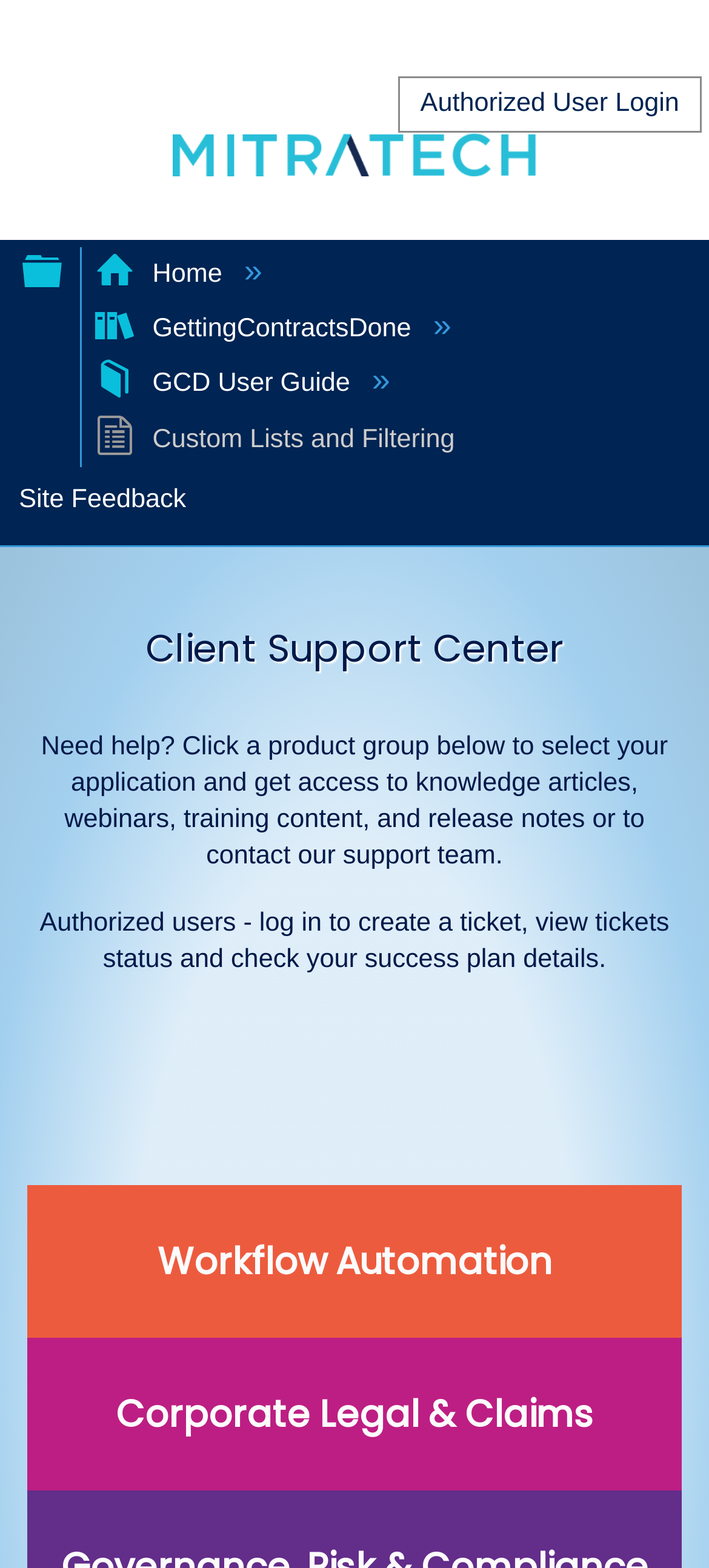Specify the bounding box coordinates (top-left x, top-left y, bottom-right x, bottom-right y) of the UI element in the screenshot that matches this description: Frankford Community Message Board

None